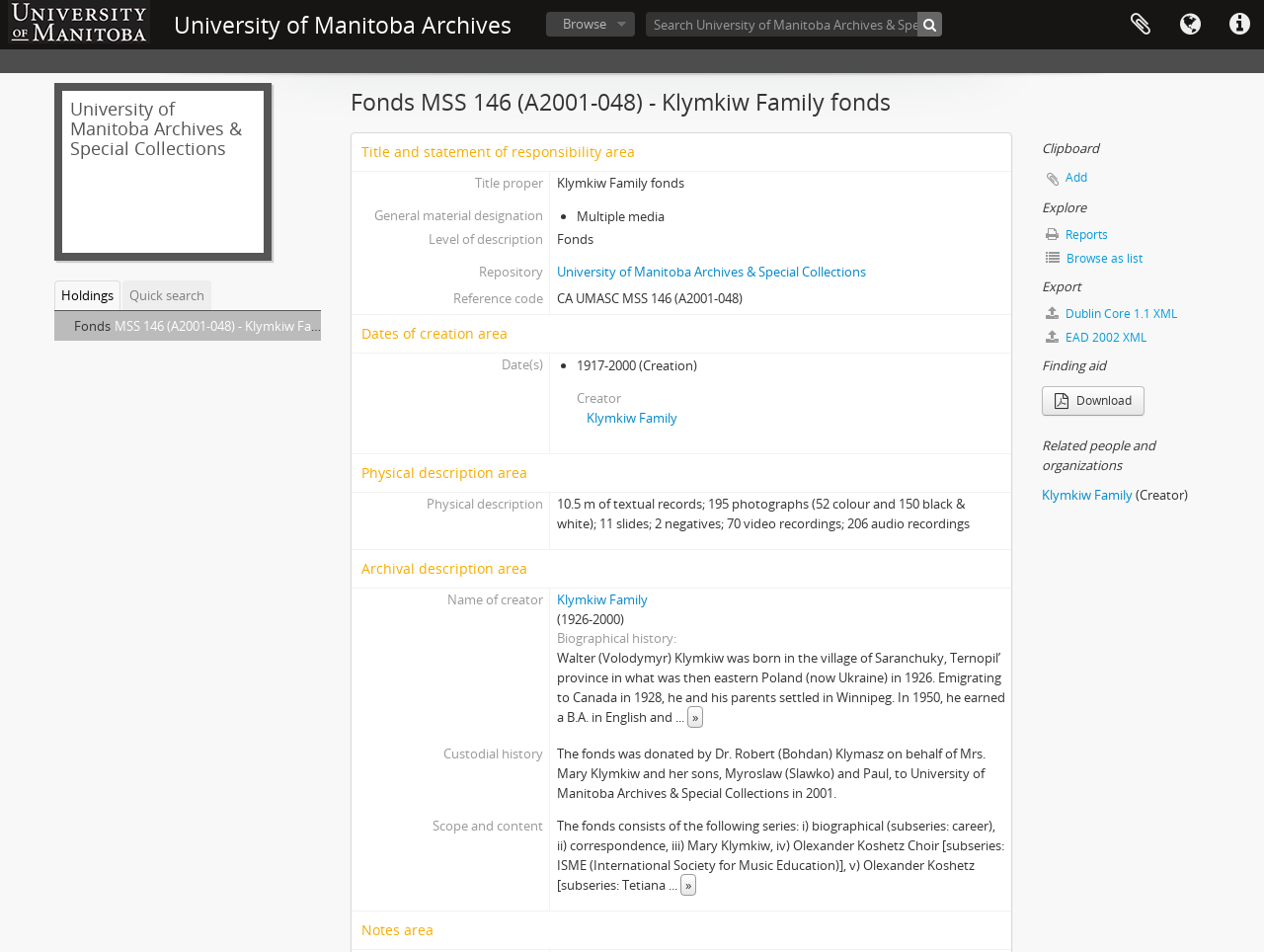Generate the text of the webpage's primary heading.

University of Manitoba Archives